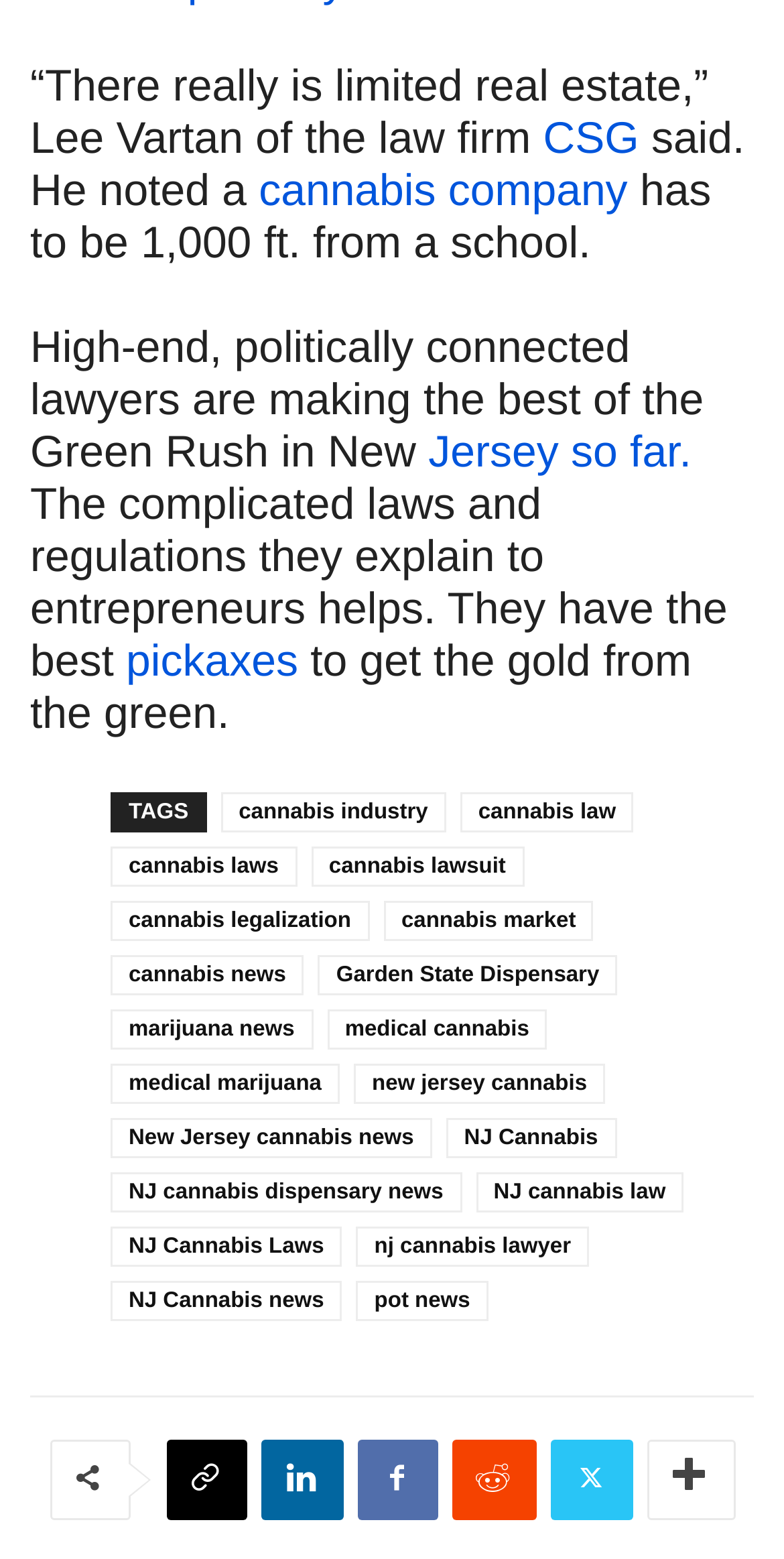Specify the bounding box coordinates for the region that must be clicked to perform the given instruction: "Click on the link 'cannabis industry'".

[0.281, 0.508, 0.569, 0.533]